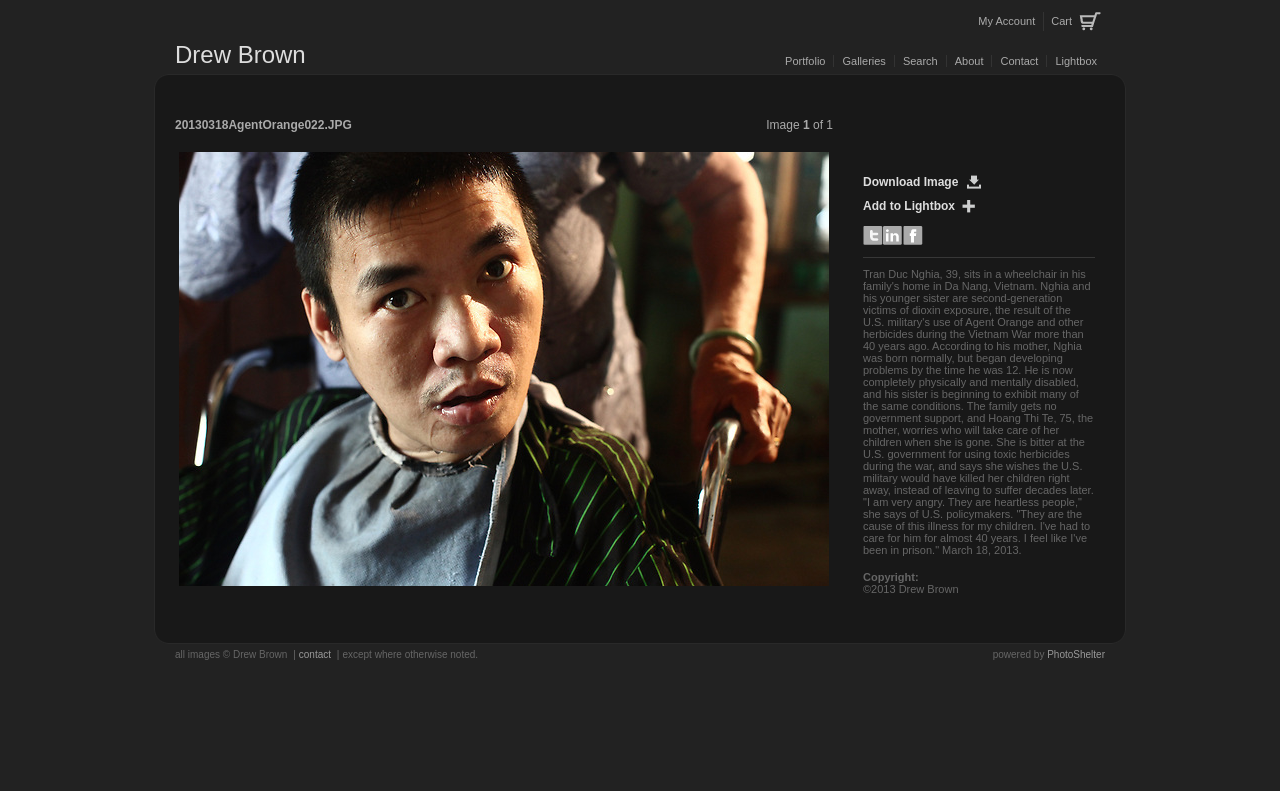Pinpoint the bounding box coordinates of the clickable area necessary to execute the following instruction: "Go to the 'Contact' page". The coordinates should be given as four float numbers between 0 and 1, namely [left, top, right, bottom].

[0.779, 0.069, 0.814, 0.085]